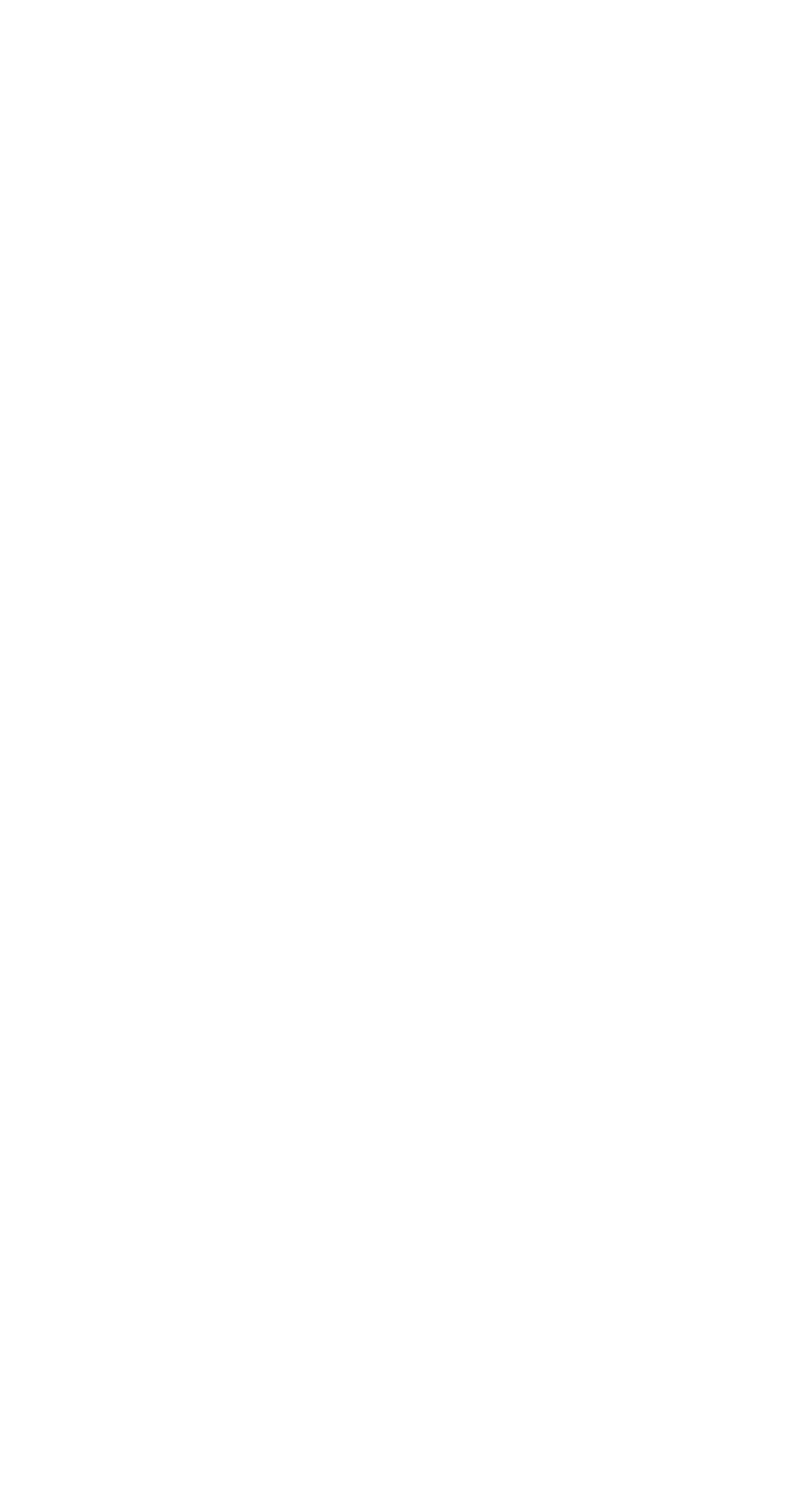What is the company name?
Refer to the screenshot and answer in one word or phrase.

SS Floor Hire